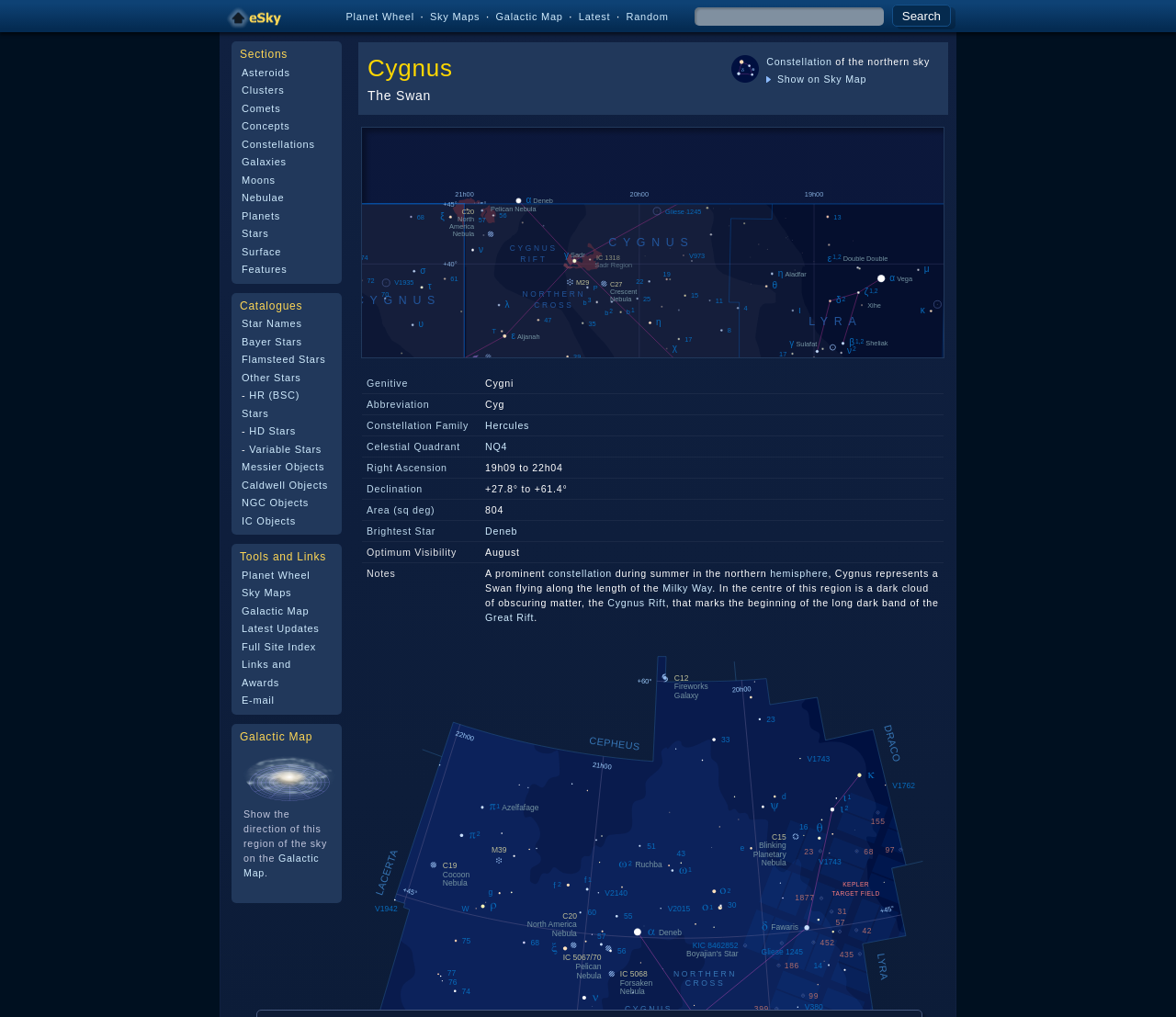What is the name of the constellation?
Answer the question based on the image using a single word or a brief phrase.

Cygnus